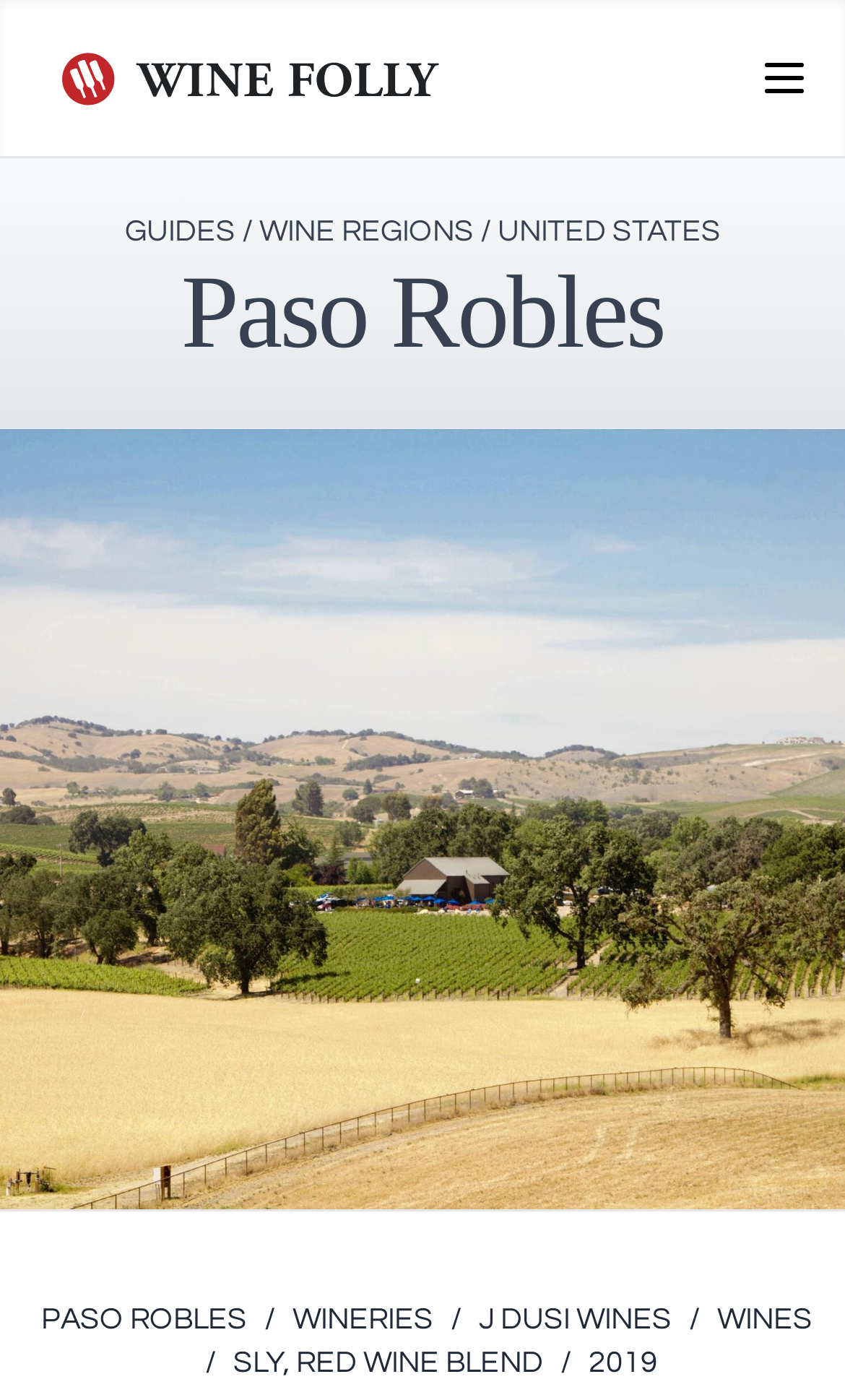Give a detailed account of the webpage.

The webpage is about J Dusi Wines, specifically the 2019 Sly, Red Wine Blend. At the top left, there is a Wine Folly logo, which is an image linked to Wine Folly. Next to it, on the top right, is an "Open menu" button. Below the logo, there are navigation links, including "GUIDES", "WINE REGIONS", and "UNITED STATES", separated by a slash.

The main content of the page is focused on Paso Robles, which is indicated by a heading at the top center of the page. Below the heading, there is a large image covering the entire width of the page, which is the J Dusi Wines cover image.

At the bottom of the page, there are several links, including "PASO ROBLES", "WINERIES", "J DUSI WINES", "WINES", "SLY, RED WINE BLEND", and "2019", which are likely related to the wine and its region.